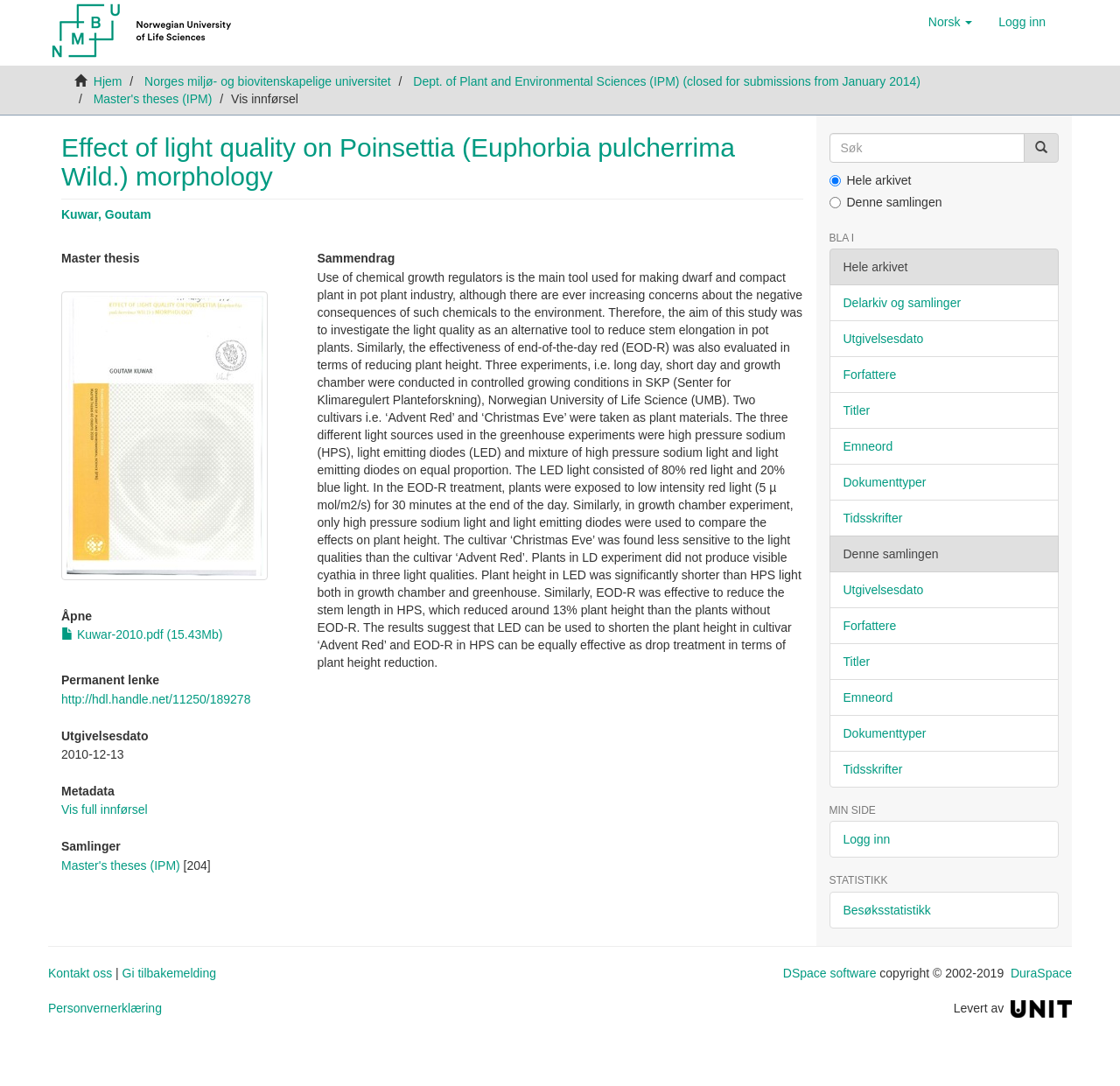Please find the bounding box coordinates of the element that you should click to achieve the following instruction: "Open the 'Kuwar-2010.pdf' file". The coordinates should be presented as four float numbers between 0 and 1: [left, top, right, bottom].

[0.055, 0.578, 0.199, 0.591]